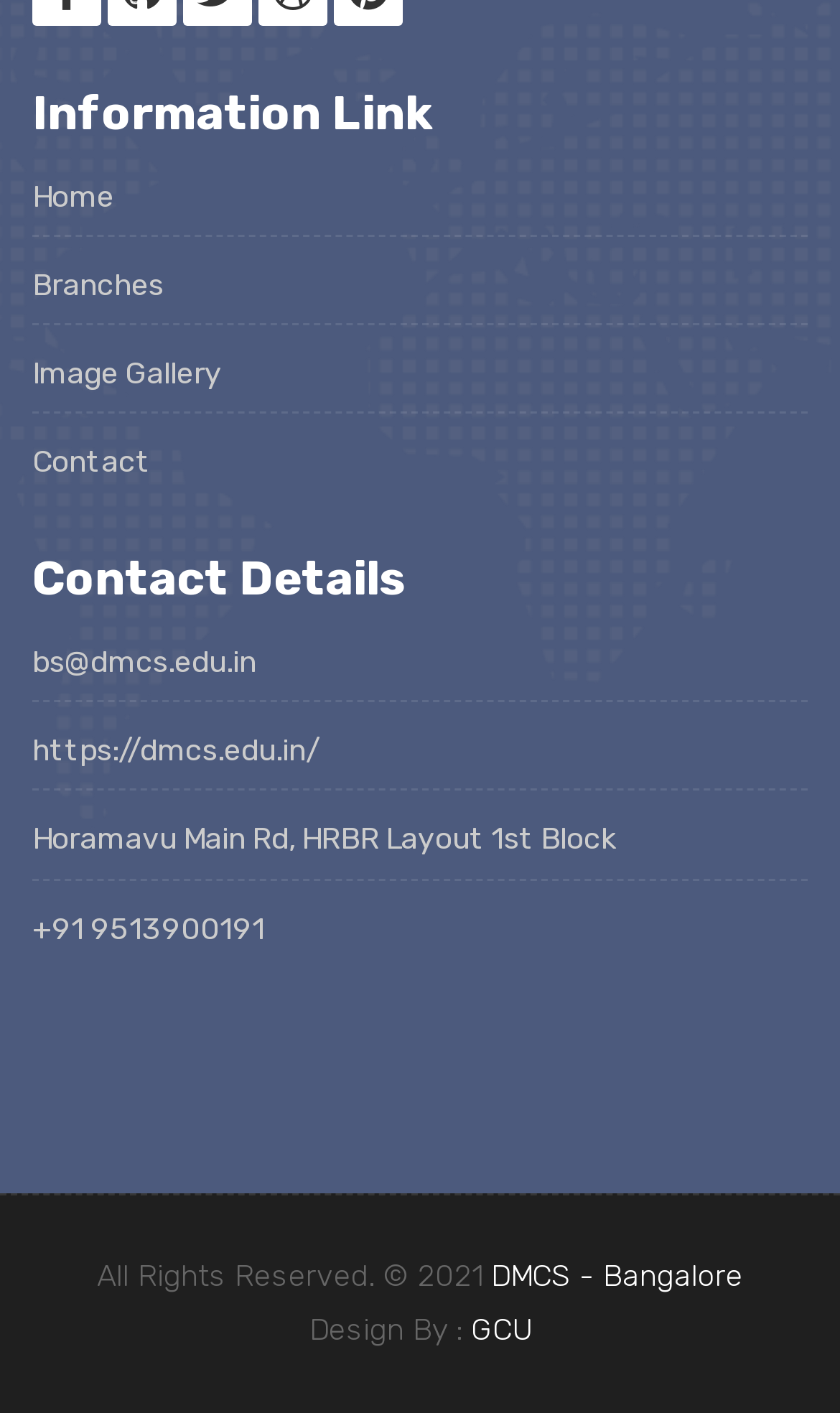Give a one-word or short phrase answer to the question: 
Who designed the website?

GCU